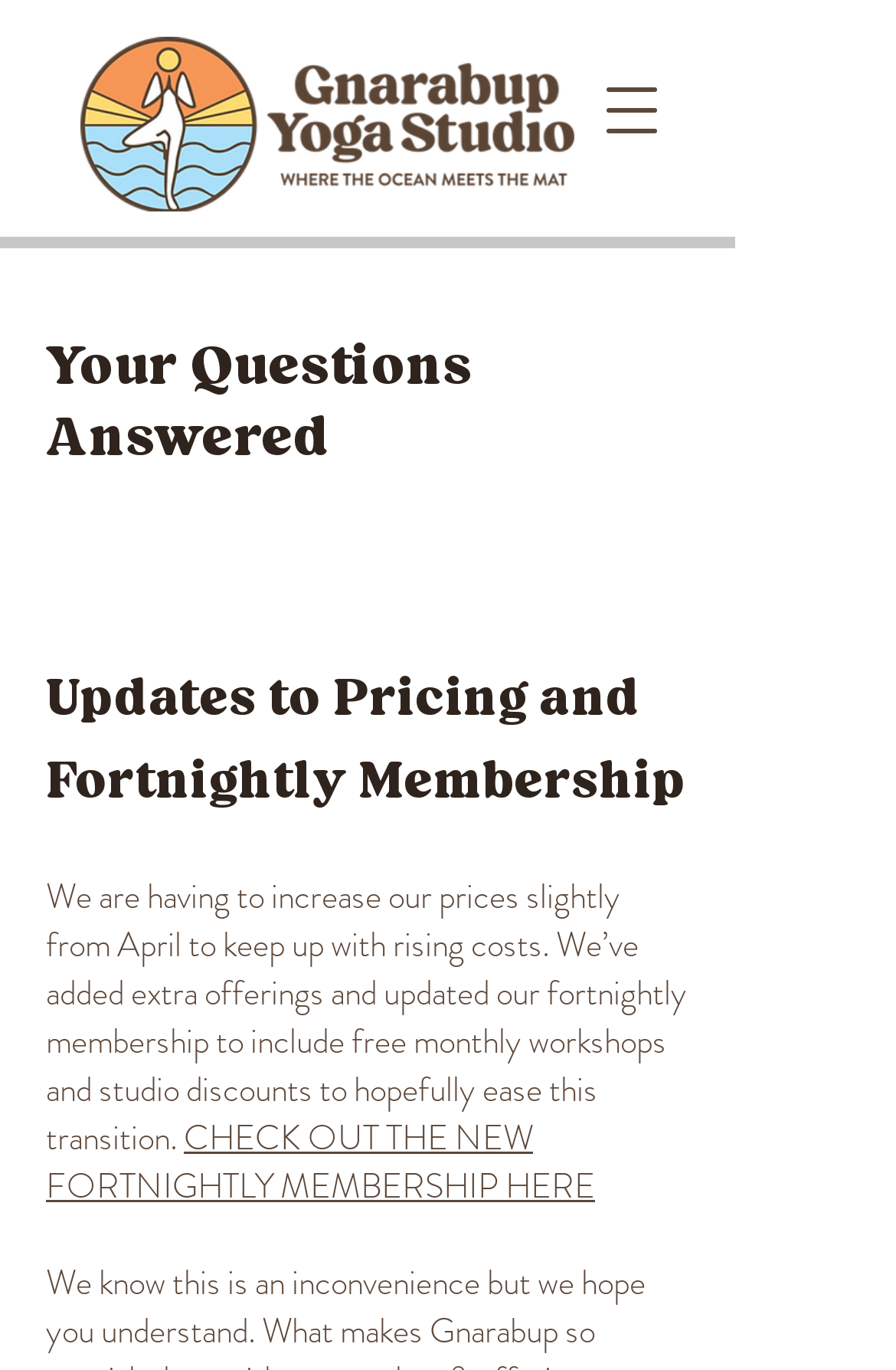Why are the prices increasing?
From the screenshot, supply a one-word or short-phrase answer.

To keep up with rising costs